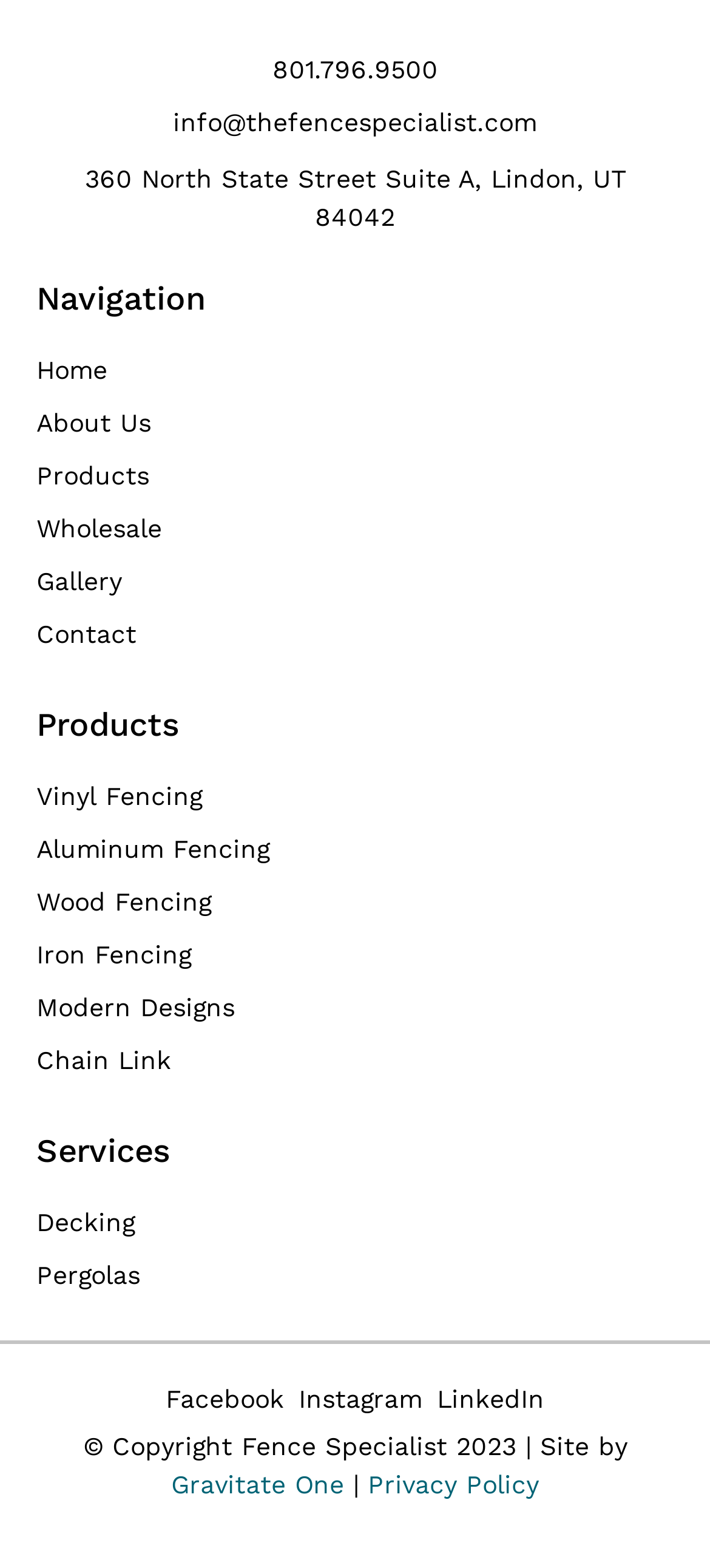Use a single word or phrase to answer the question: How many types of fencing products are listed?

5